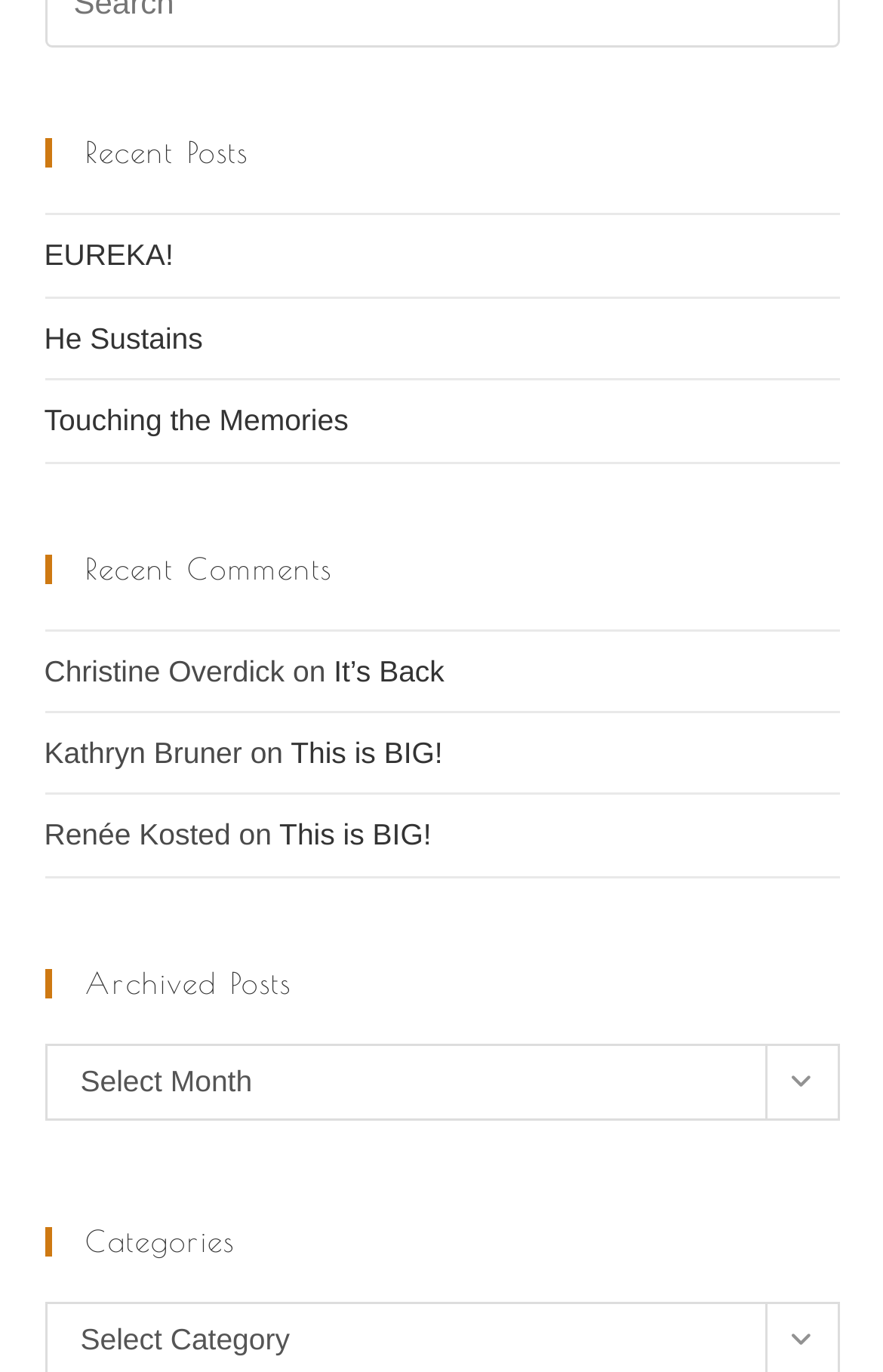Extract the bounding box coordinates of the UI element described: "EUREKA!". Provide the coordinates in the format [left, top, right, bottom] with values ranging from 0 to 1.

[0.05, 0.174, 0.196, 0.199]